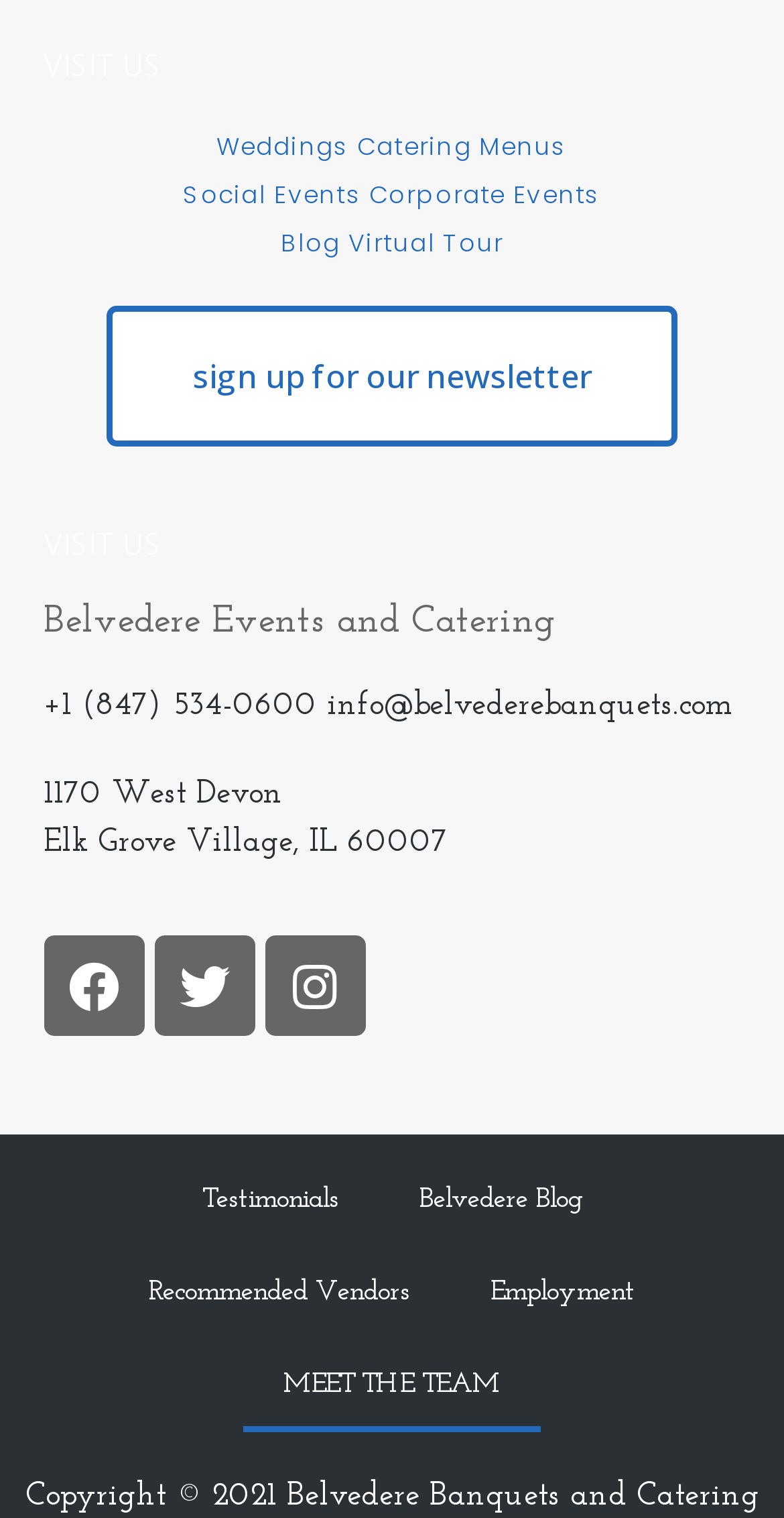Find the coordinates for the bounding box of the element with this description: "Blog".

None